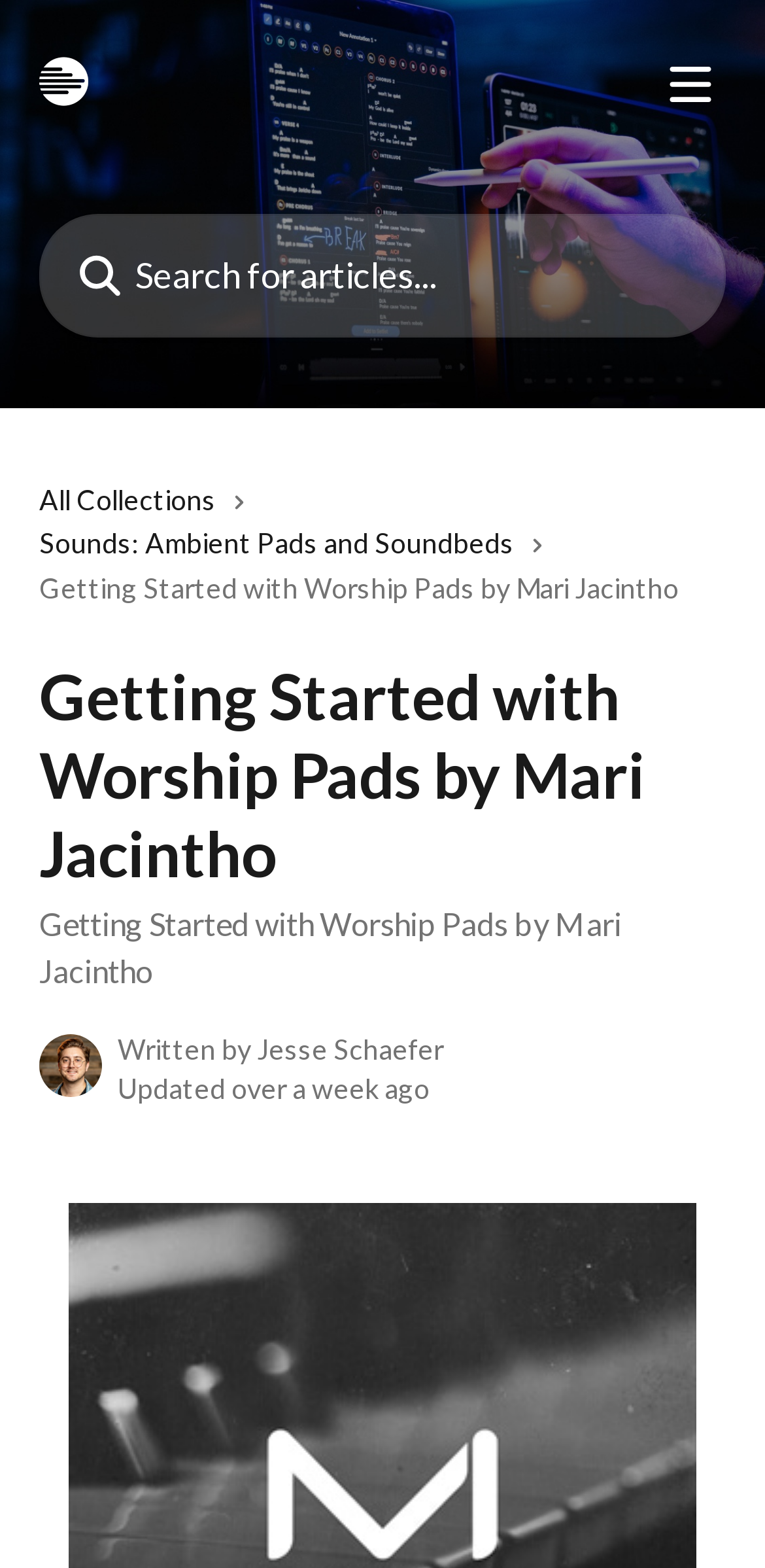Please provide a detailed answer to the question below by examining the image:
What is the purpose of the button with an image?

The button with an image can be found in the top right corner of the webpage. The image is a small icon, and the button has the text 'Open menu' associated with it. This suggests that the purpose of the button is to open a menu, likely a navigation menu for the website.